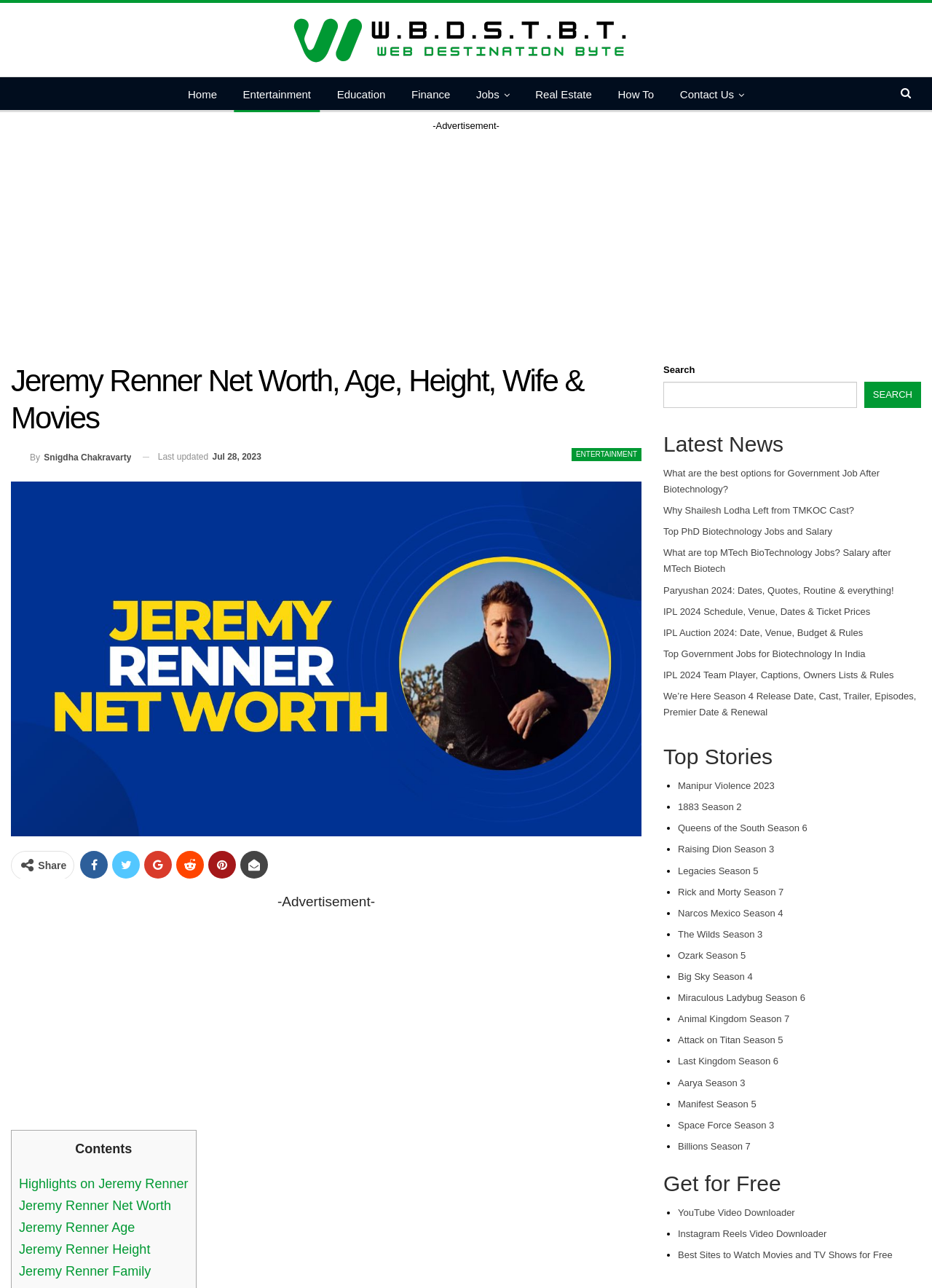Identify the bounding box coordinates of the element to click to follow this instruction: 'Go to the entertainment page'. Ensure the coordinates are four float values between 0 and 1, provided as [left, top, right, bottom].

[0.251, 0.06, 0.343, 0.087]